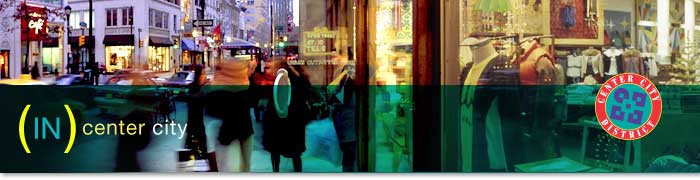What is the circular logo exhibiting?
Please answer using one word or phrase, based on the screenshot.

Local cultural mark